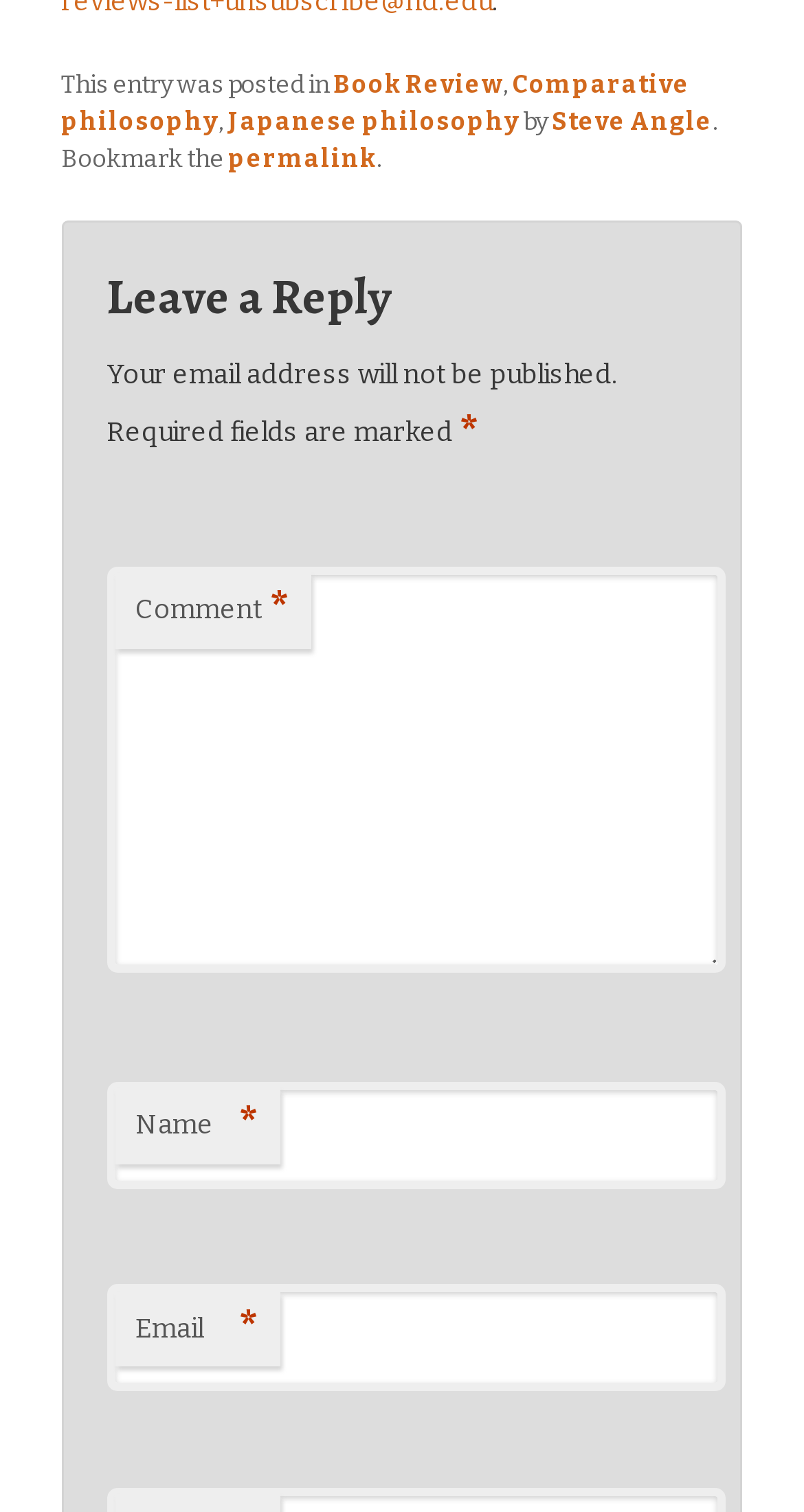Locate the bounding box coordinates of the element that should be clicked to execute the following instruction: "Enter your email in the 'Email' field".

[0.133, 0.85, 0.902, 0.921]